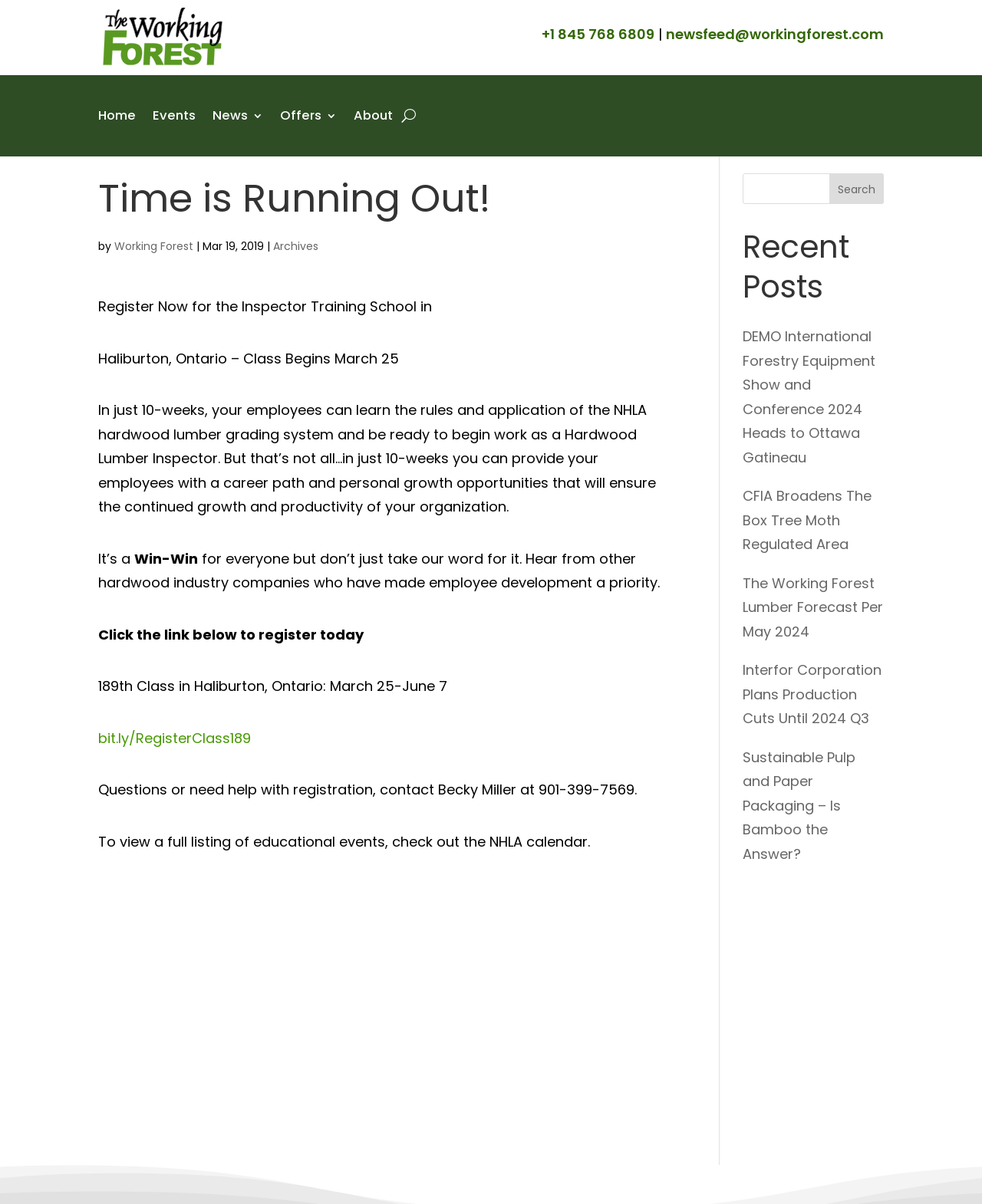Bounding box coordinates are specified in the format (top-left x, top-left y, bottom-right x, bottom-right y). All values are floating point numbers bounded between 0 and 1. Please provide the bounding box coordinate of the region this sentence describes: Working Forest

[0.116, 0.198, 0.197, 0.211]